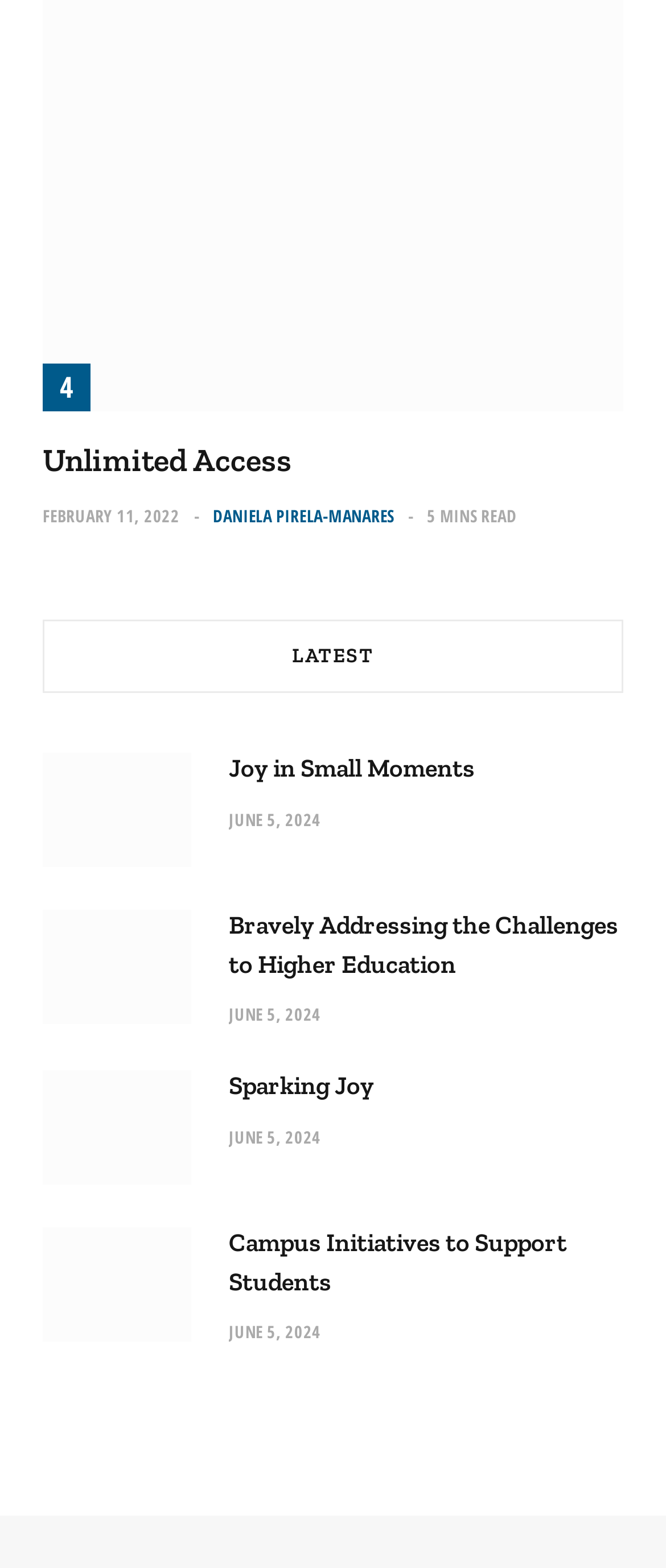What is the title of the first article?
Examine the image closely and answer the question with as much detail as possible.

The first article's title can be found by looking at the heading element with the text 'Unlimited Access' which is located at the top of the webpage.